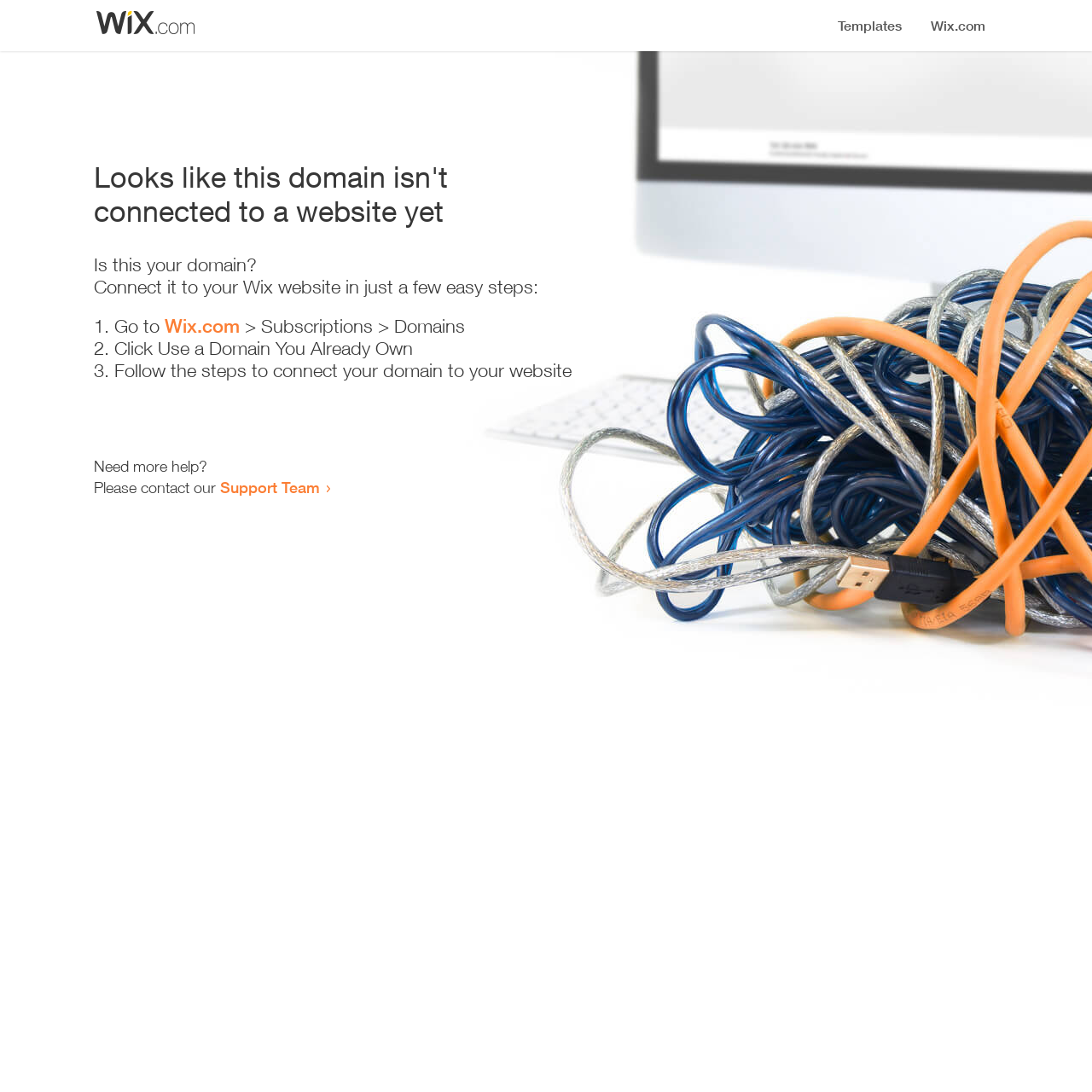Locate the bounding box of the UI element described by: "Support Team" in the given webpage screenshot.

[0.202, 0.438, 0.293, 0.455]